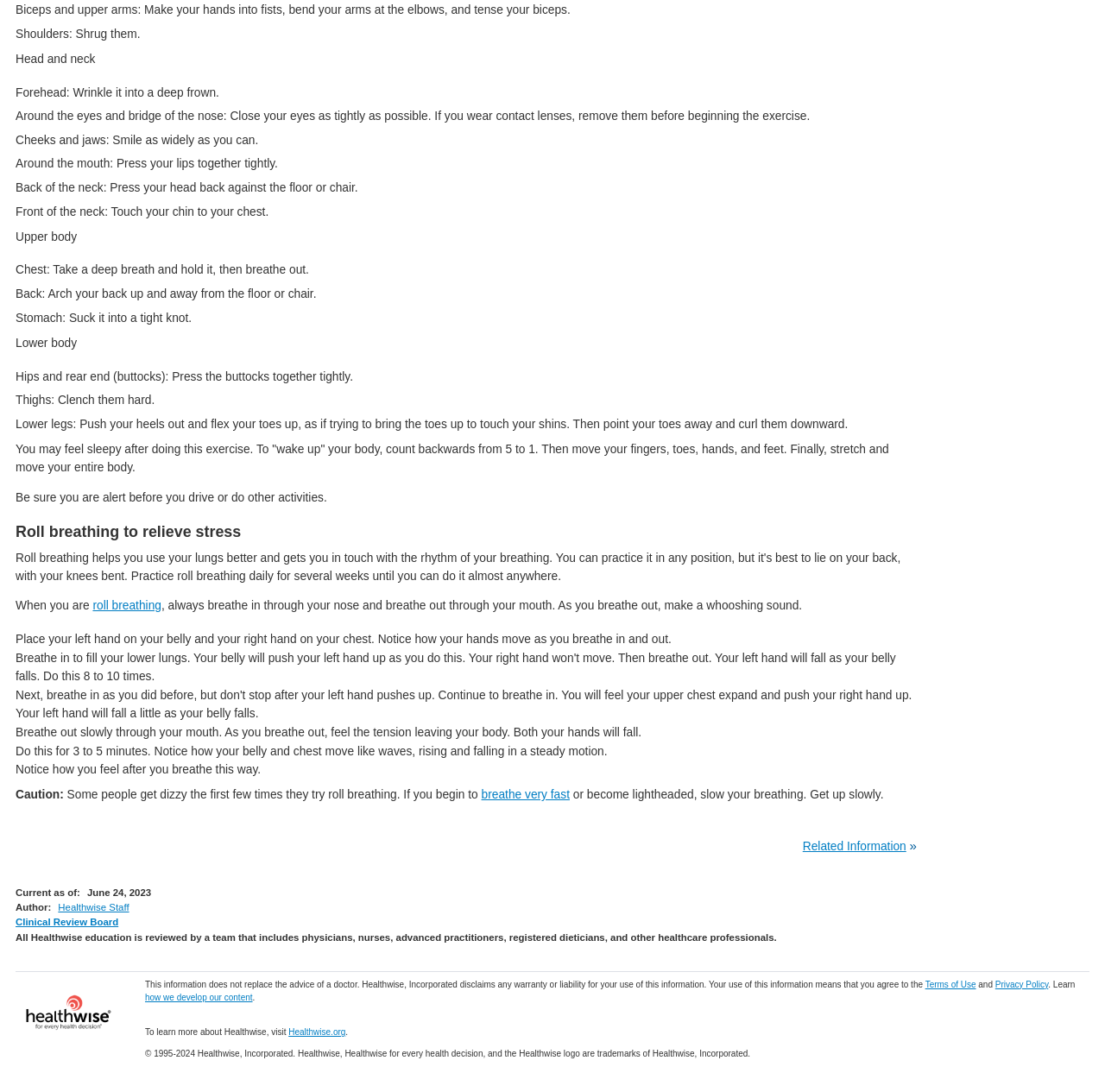Using the provided element description, identify the bounding box coordinates as (top-left x, top-left y, bottom-right x, bottom-right y). Ensure all values are between 0 and 1. Description: Healthwise.org

[0.261, 0.941, 0.313, 0.949]